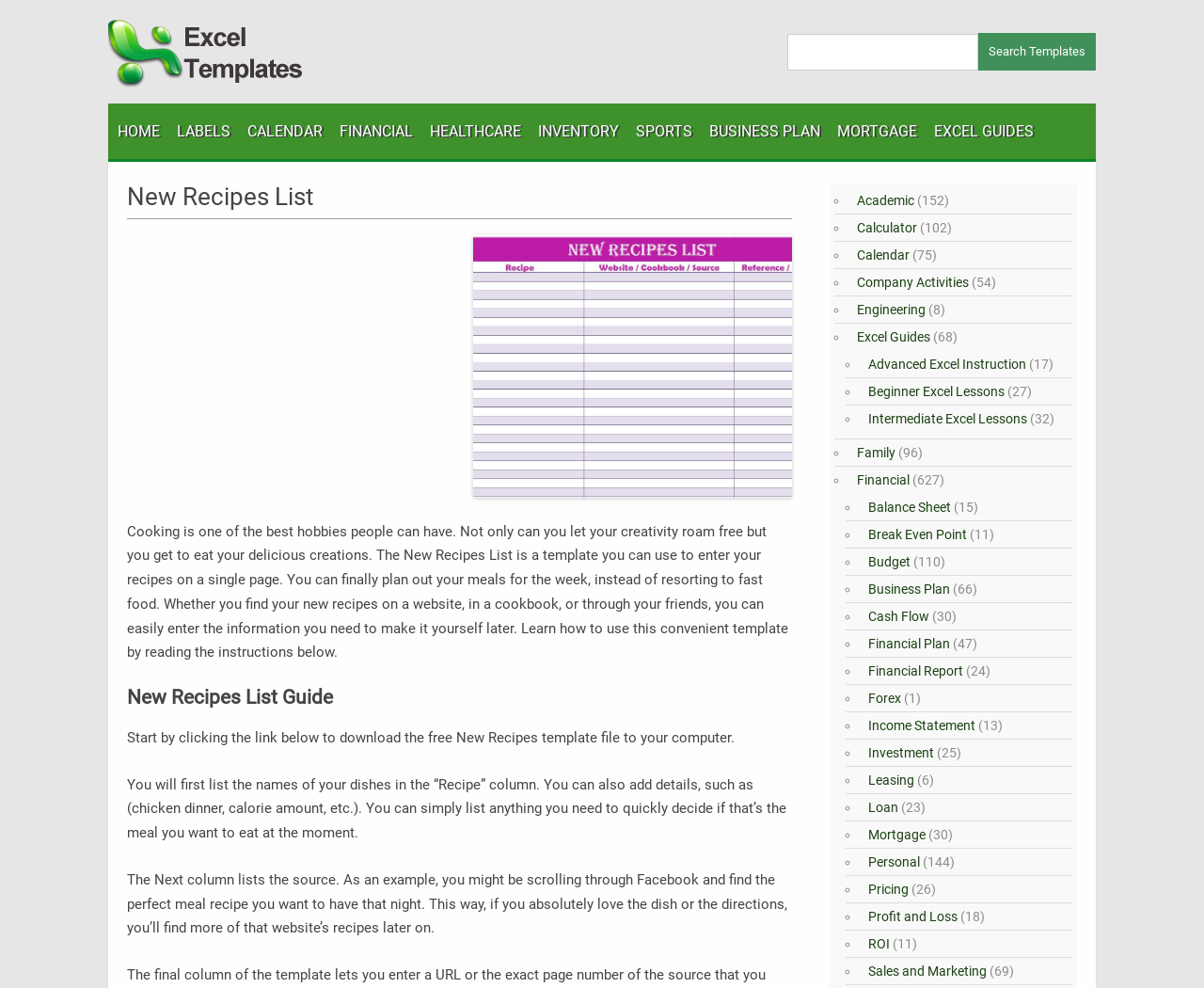What is the headline of the webpage?

New Recipes List